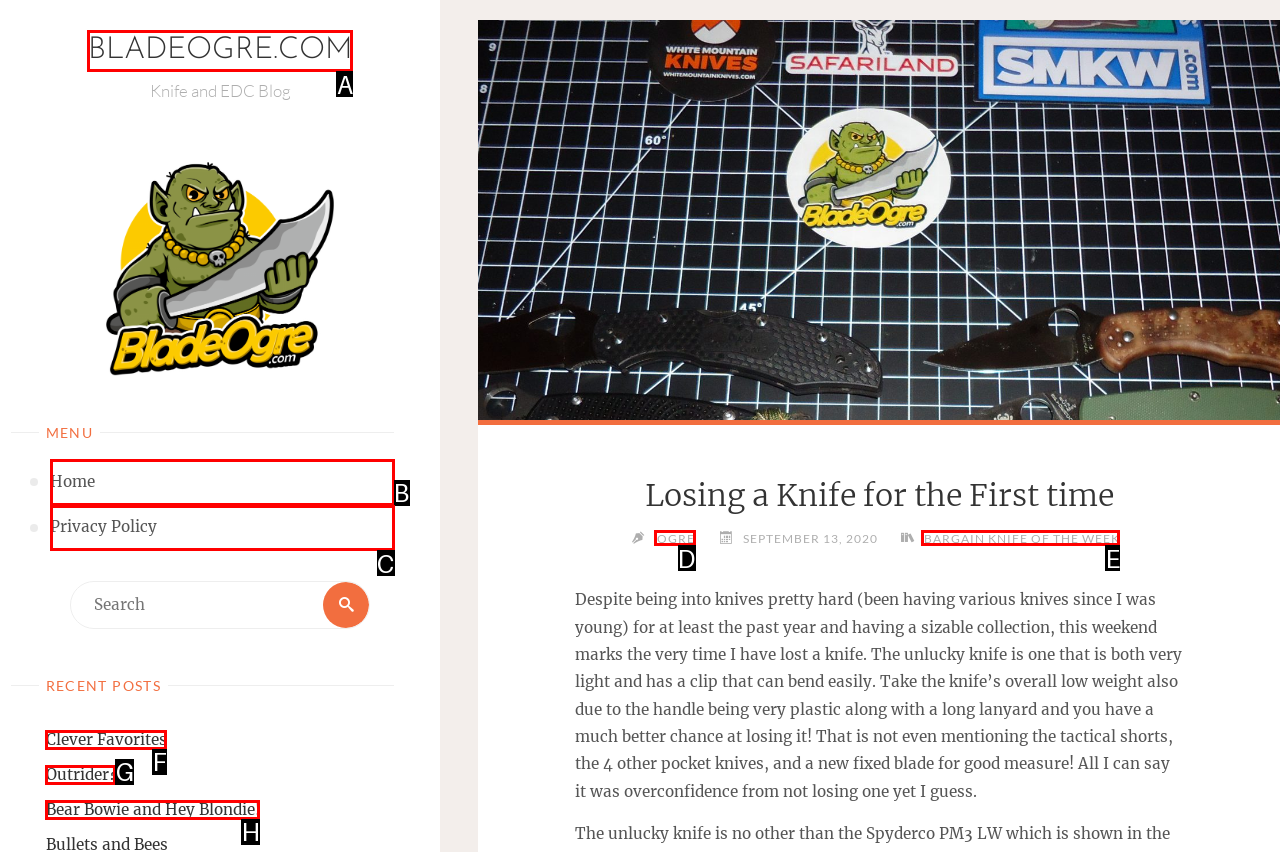Given the description: Clever Favorites, select the HTML element that matches it best. Reply with the letter of the chosen option directly.

F